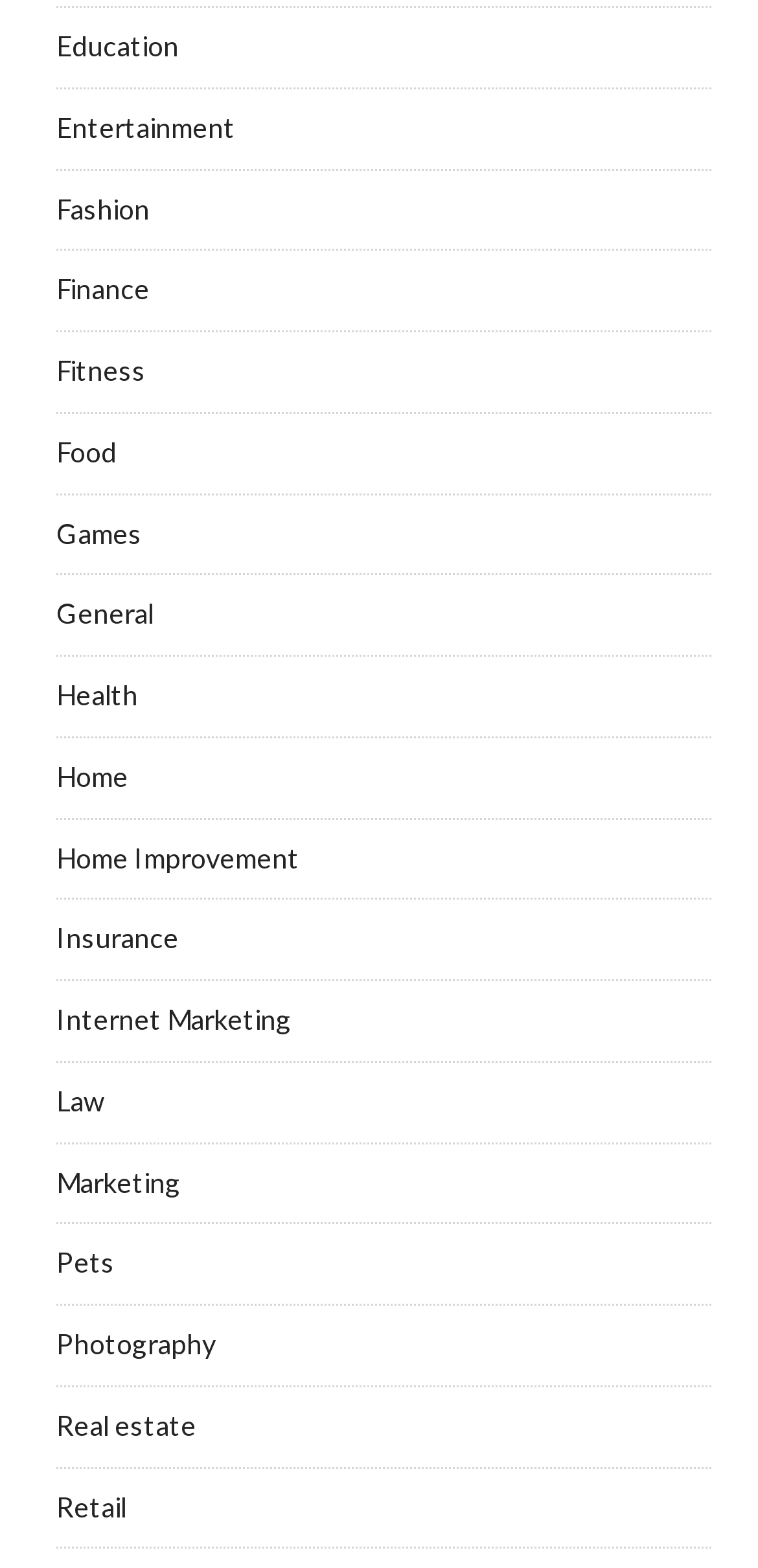Respond to the following question using a concise word or phrase: 
What is the first category listed?

Education